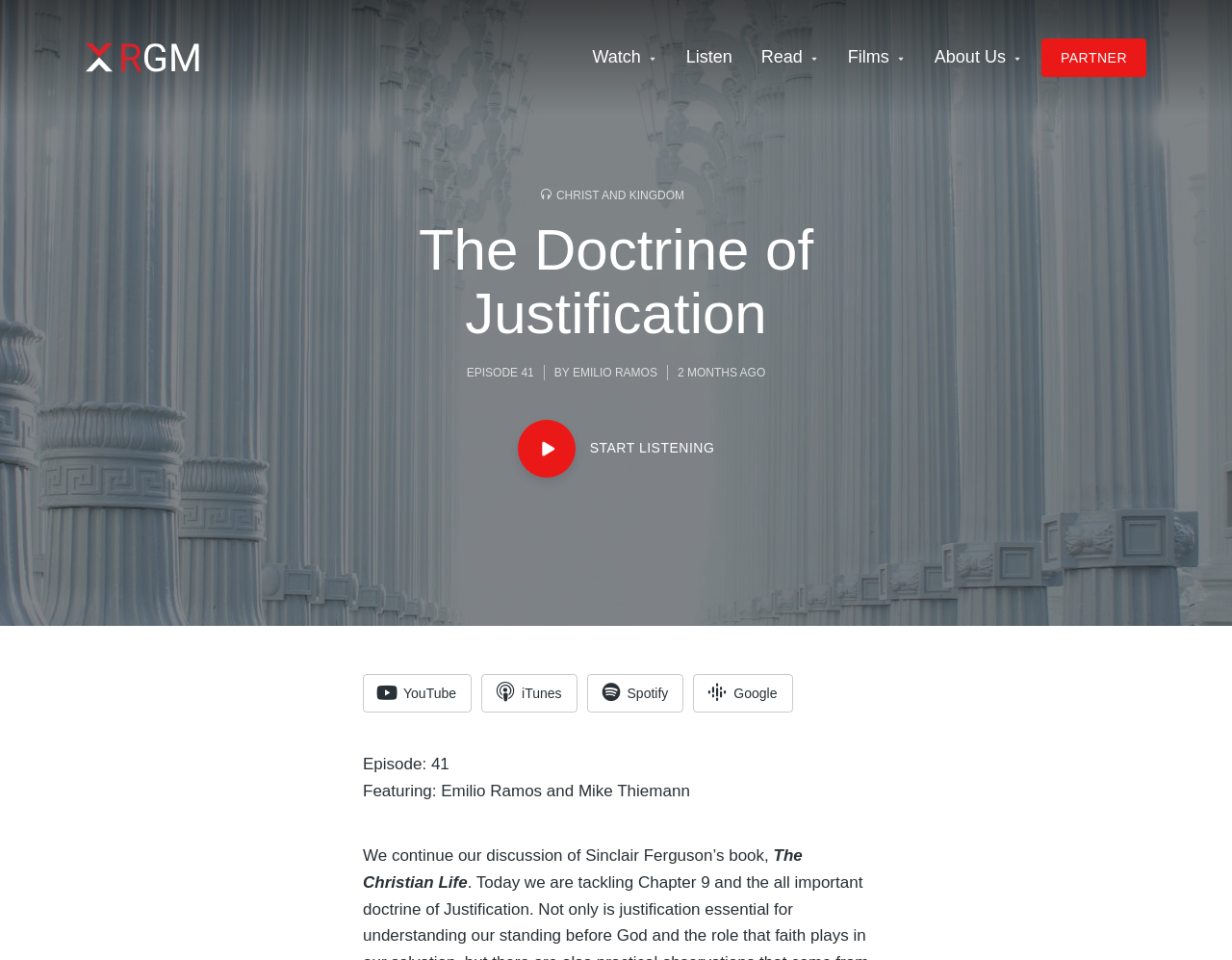Present a detailed account of what is displayed on the webpage.

The webpage is about "The Doctrine of Justification" and features a discussion between Emilio Ramos and Mike Thiemann. At the top left, there is a logo of "Red Grace Media" with a link to the website. Below the logo, there are four links: "Watch", "Listen", "Read", and "Films", which are aligned horizontally. 

To the right of these links, there are more links: "About Us" and "PARTNER". Below these links, there is a heading that reads "The Doctrine of Justification". Under the heading, there is an episode title "EPISODE 41" followed by the text "BY" and a link to "EMILIO RAMOS". The text "2 MONTHS AGO" is placed to the right of the episode title.

Below the episode information, there is a link to "START LISTENING". On the bottom left, there are four social media links: "YouTube", "iTunes", "Spotify", and "Google". Above these links, there are three lines of text: "Episode: 41", "Featuring: Emilio Ramos and Mike Thiemann", and a description of the episode, which discusses Sinclair Ferguson's book "The Christian Life".